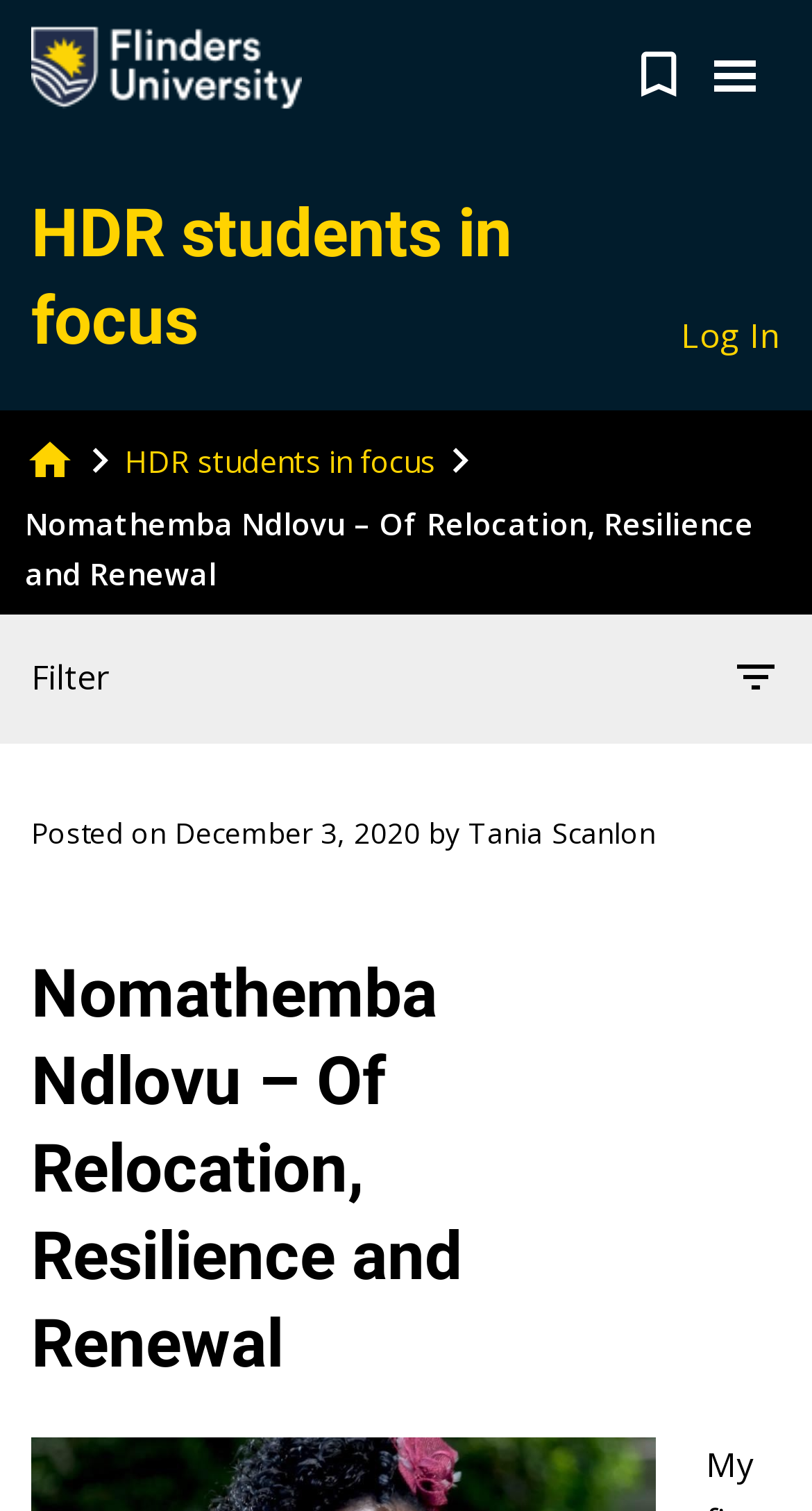Answer the following inquiry with a single word or phrase:
What is the title of the blog post?

Nomathemba Ndlovu – Of Relocation, Resilience and Renewal